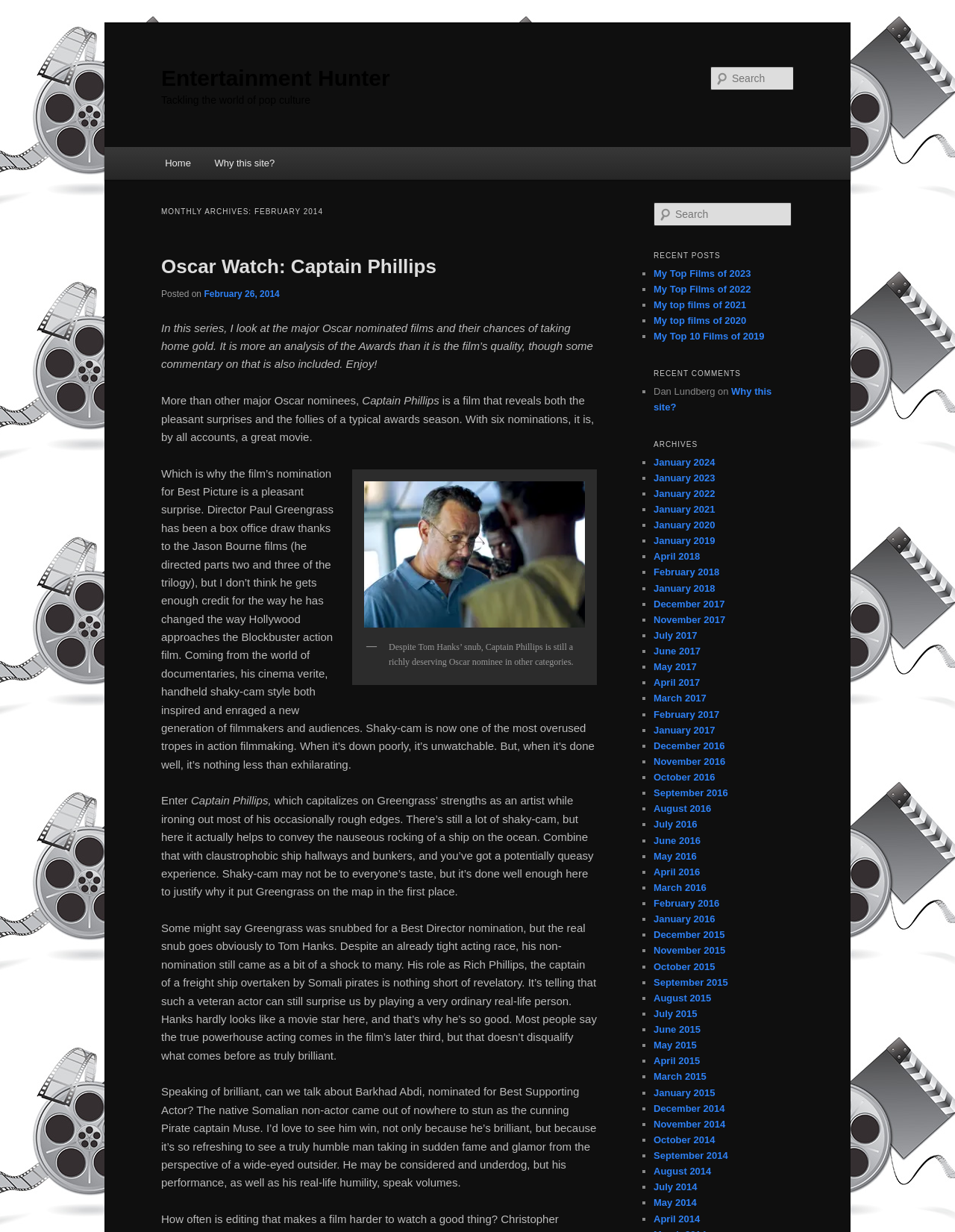Explain the features and main sections of the webpage comprehensively.

The webpage is an entertainment blog, specifically focused on pop culture and film analysis. At the top, there is a heading "Entertainment Hunter" and a subheading "Tackling the world of pop culture". Below this, there is a search bar and a main menu with links to "Home" and "Why this site?".

The main content of the page is an article titled "Oscar Watch: Captain Phillips", which is a film analysis of the movie Captain Phillips. The article is divided into several paragraphs, with a brief introduction to the film and its director, Paul Greengrass. There is also a mention of Tom Hanks' performance in the film and his snub for a Best Actor nomination.

The article includes an image of the film's poster, and there are several links to other articles on the site, including "My Top Films of 2023", "My Top Films of 2022", and so on.

On the right side of the page, there are several sections, including "Recent Posts", "Recent Comments", and "Archives". The "Recent Posts" section lists several article titles, including "My Top Films of 2023", "My Top Films of 2022", and so on. The "Recent Comments" section lists a single comment from a user named "Dan Lundberg" on the article "Why this site?". The "Archives" section lists several months and years, including January 2024, January 2023, and so on, with links to articles from those time periods.

Overall, the webpage is a blog-style website focused on film analysis and pop culture, with a clean and organized layout and several sections for navigating the site's content.